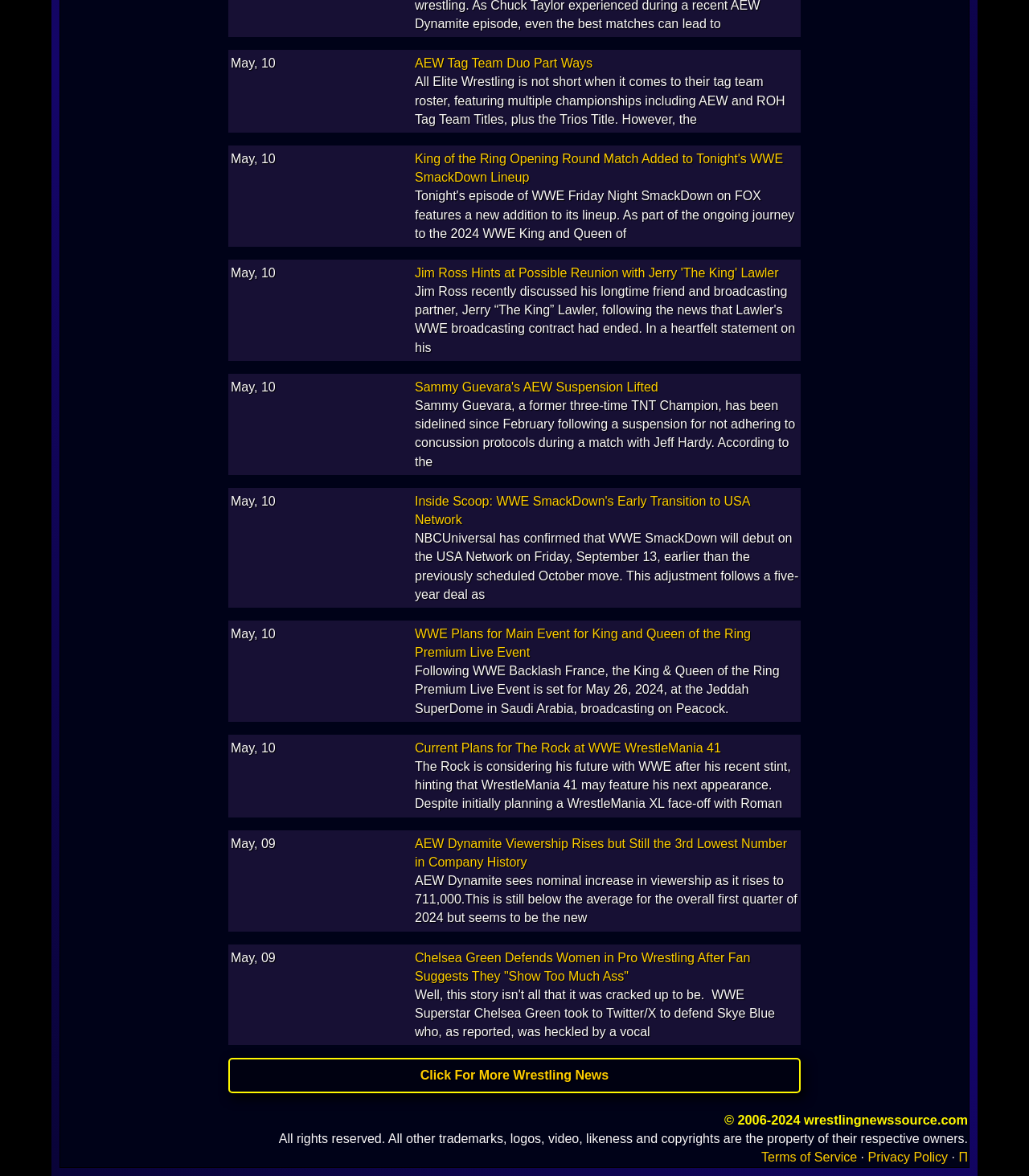What is the date of the latest news article?
From the screenshot, supply a one-word or short-phrase answer.

May, 10